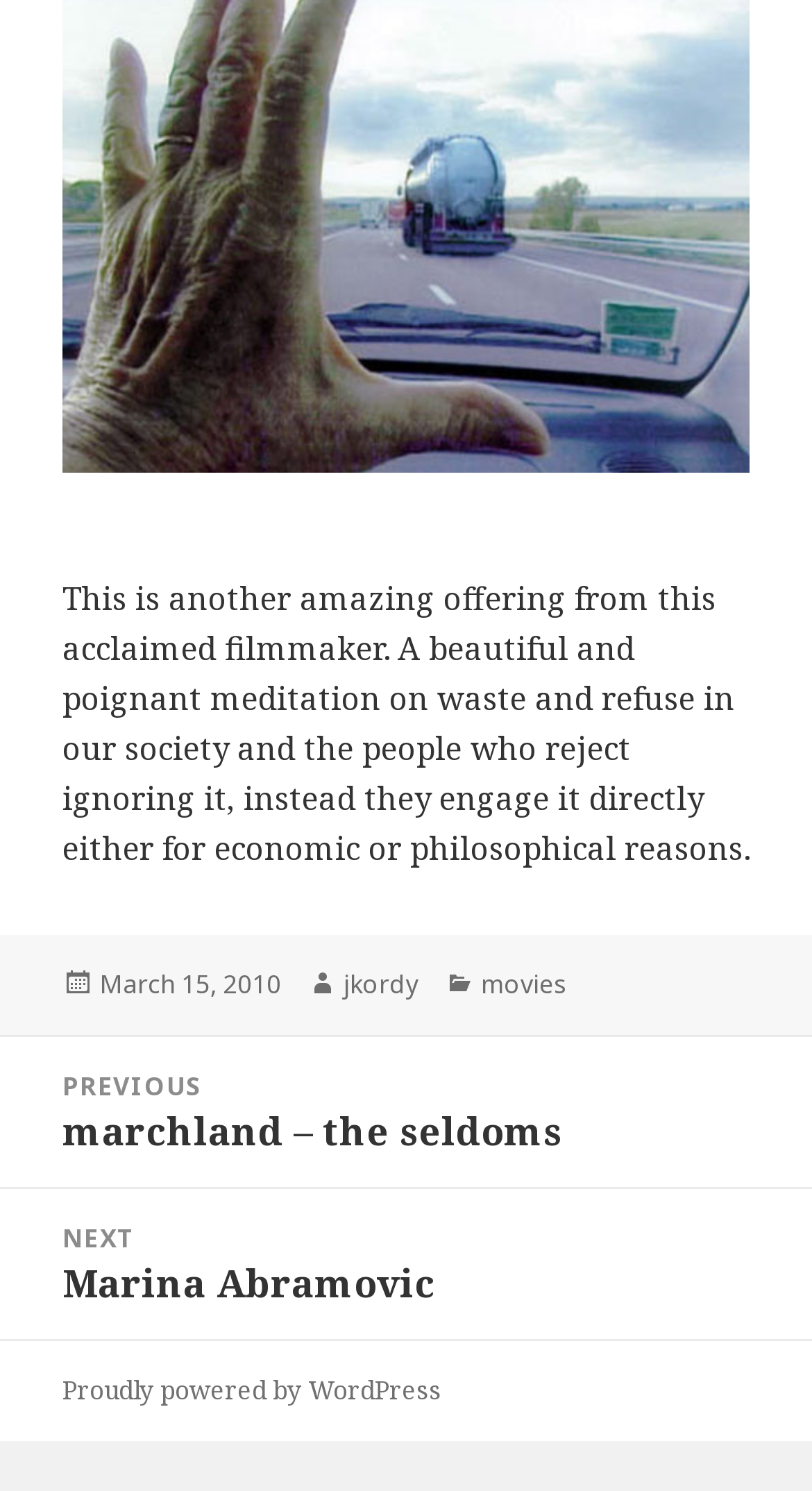Use one word or a short phrase to answer the question provided: 
What is the platform powering the website?

WordPress